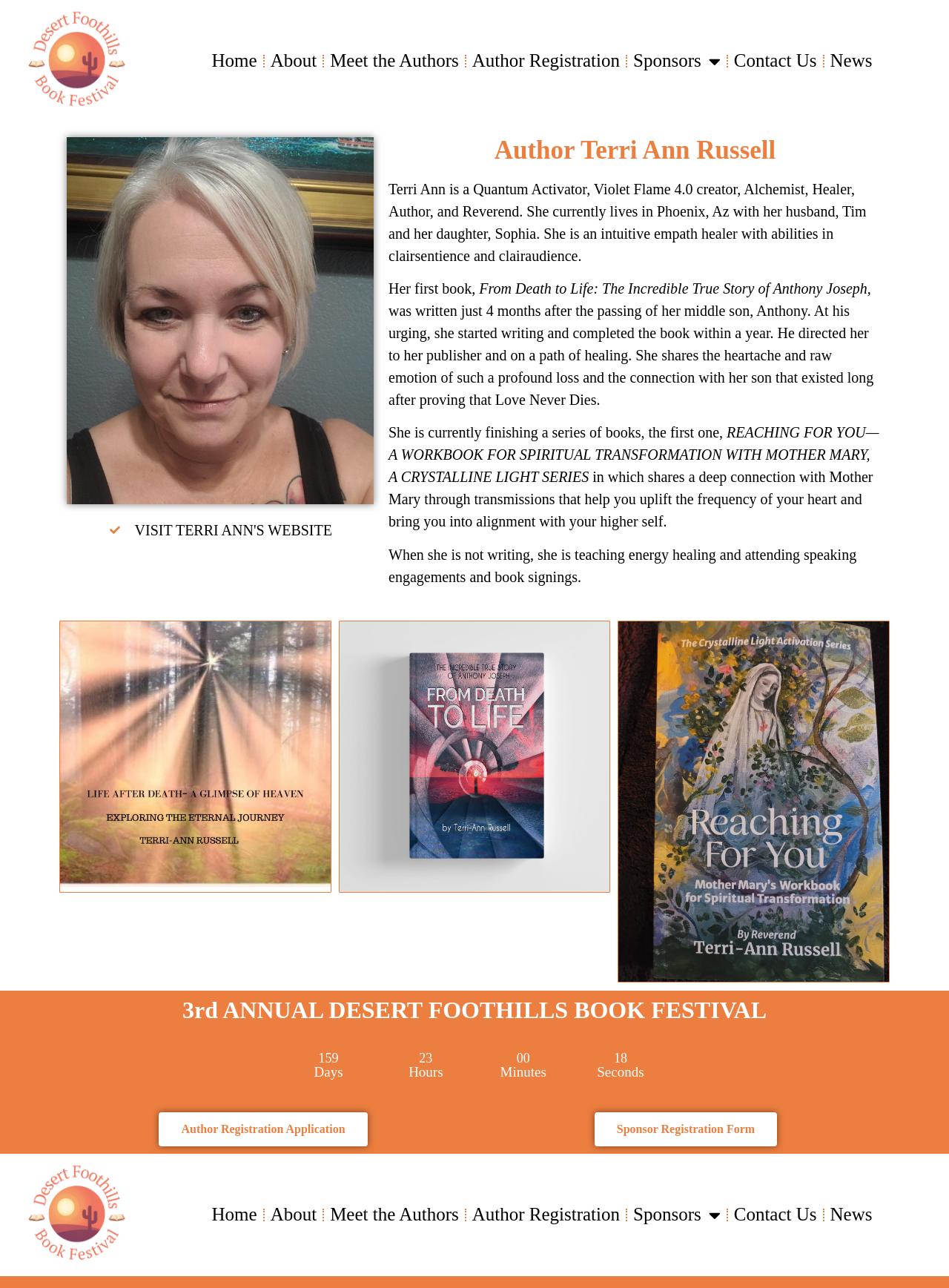What is the purpose of the 'Author Registration Application' link?
Examine the screenshot and reply with a single word or phrase.

To register as an author